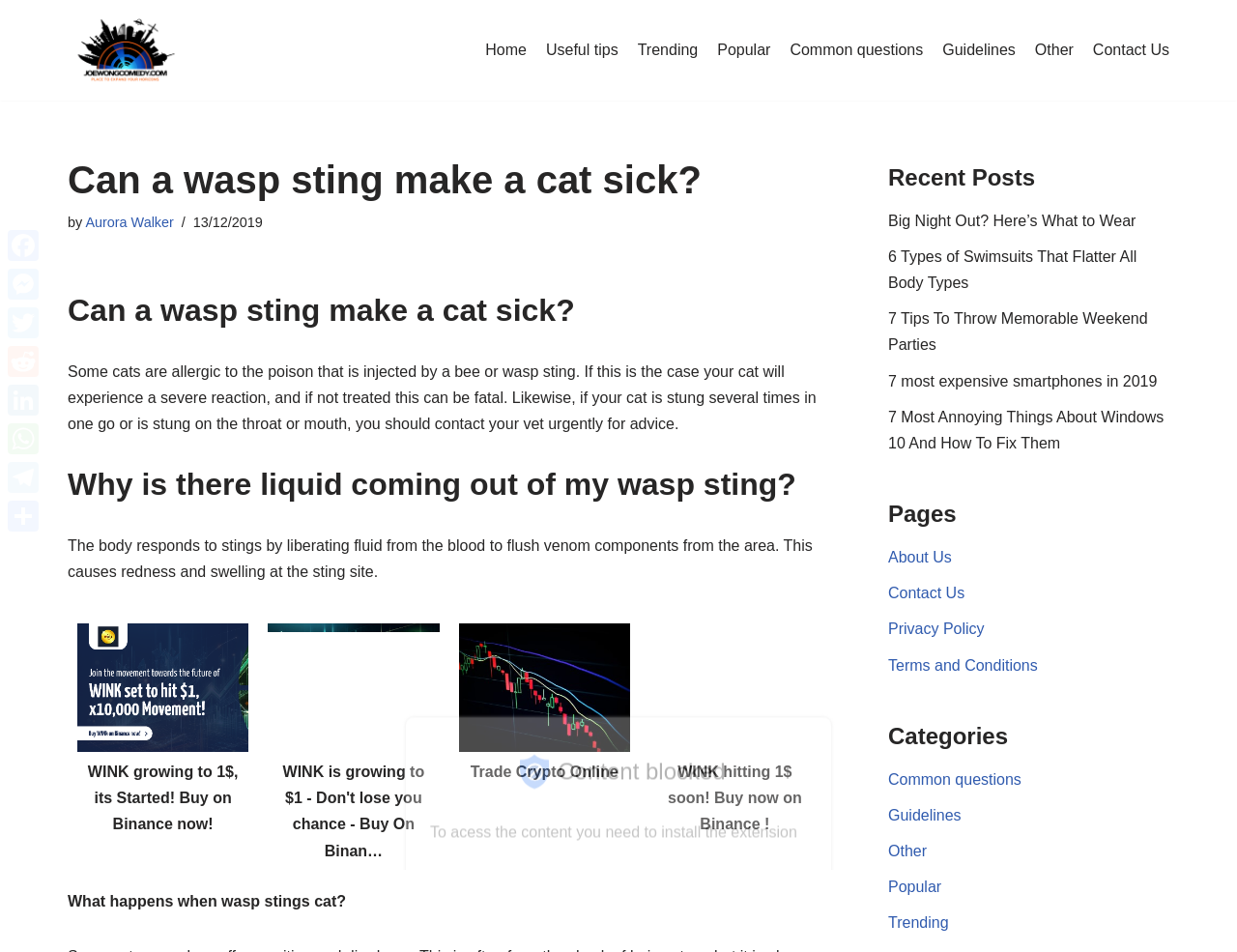Please find the top heading of the webpage and generate its text.

Can a wasp sting make a cat sick?